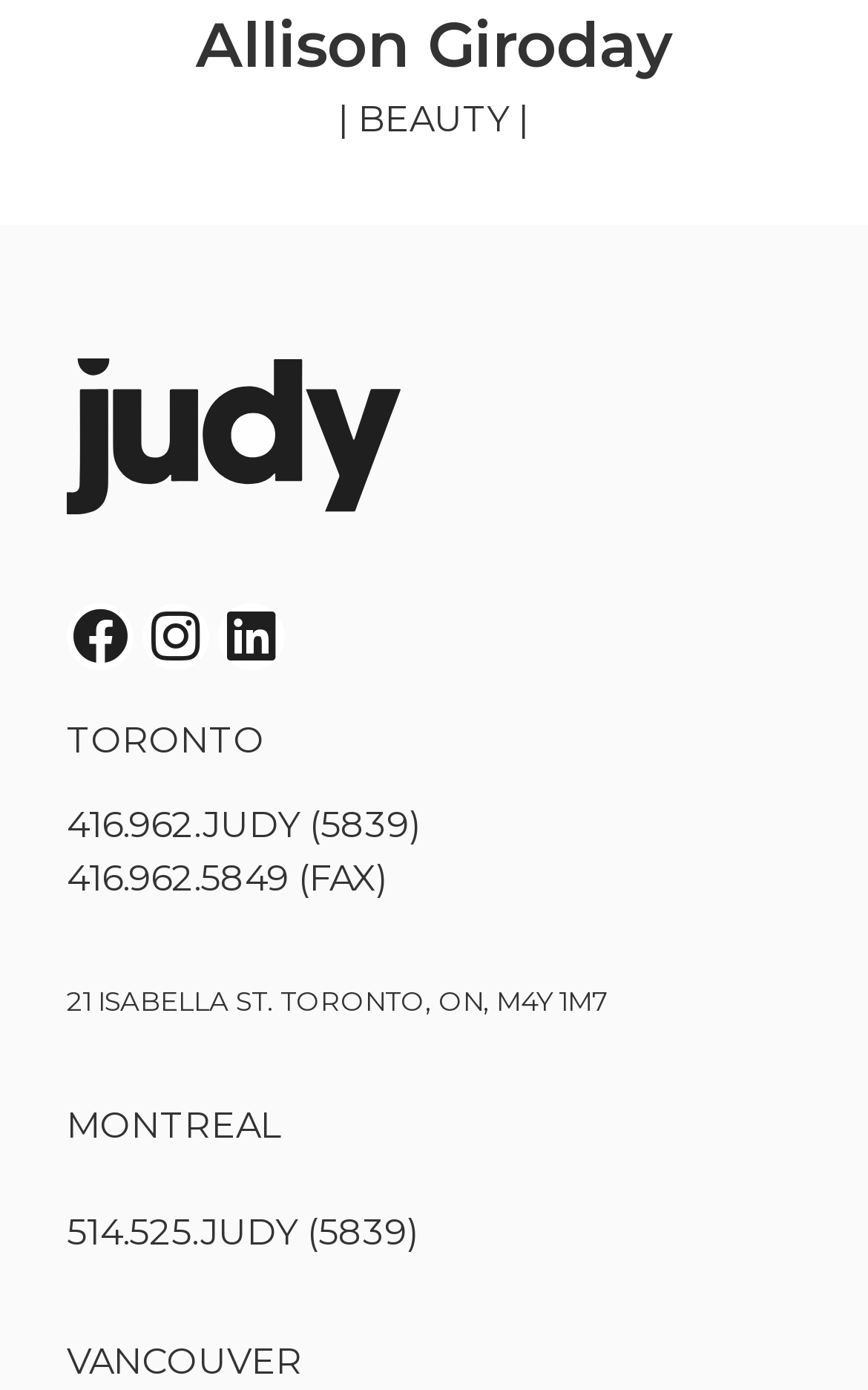Respond with a single word or phrase to the following question: How many locations are listed?

3